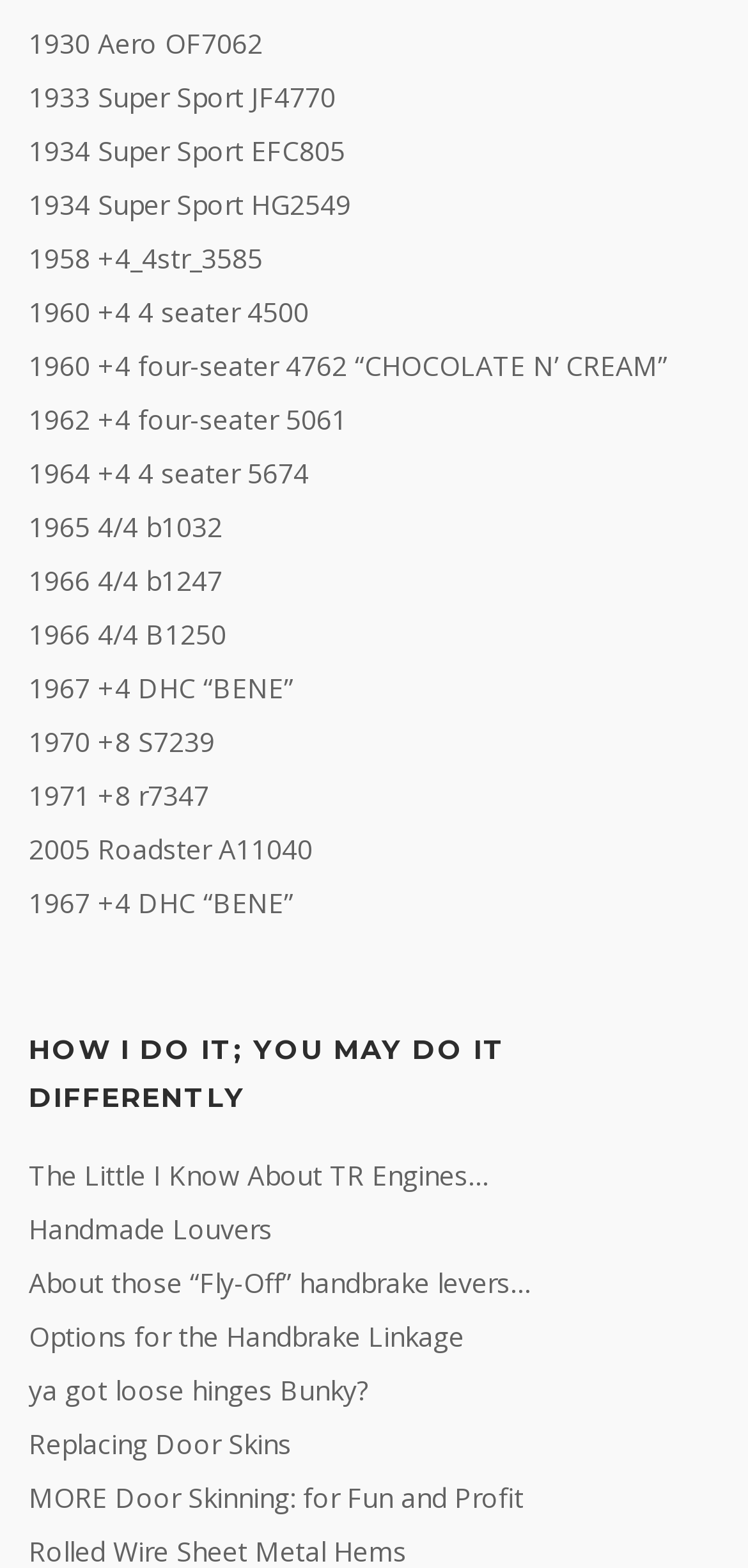Given the description "1958 +4_4str_3585", provide the bounding box coordinates of the corresponding UI element.

[0.038, 0.153, 0.351, 0.176]